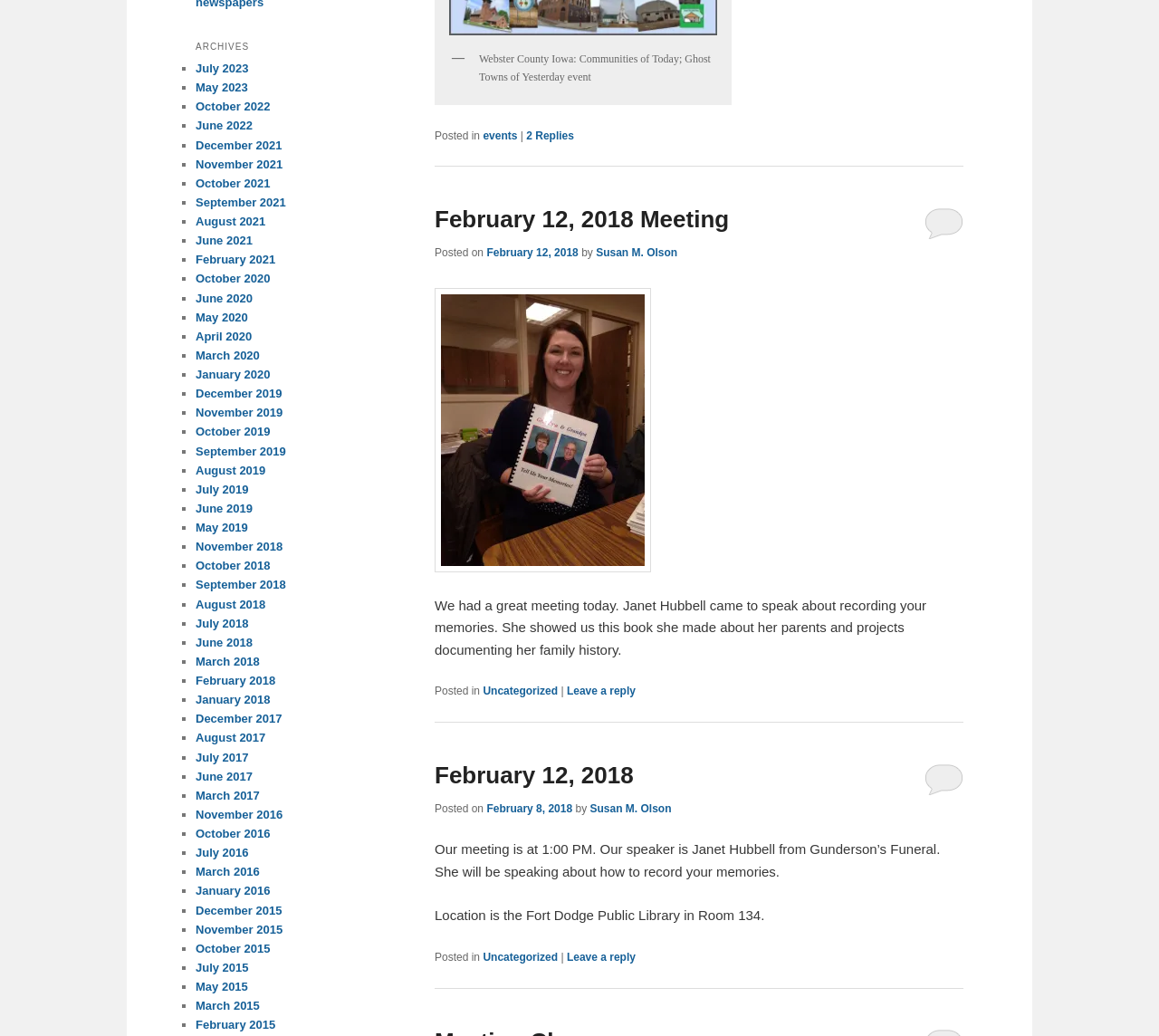Please identify the bounding box coordinates for the region that you need to click to follow this instruction: "Click on the 'Leave a reply' link".

[0.489, 0.661, 0.548, 0.673]